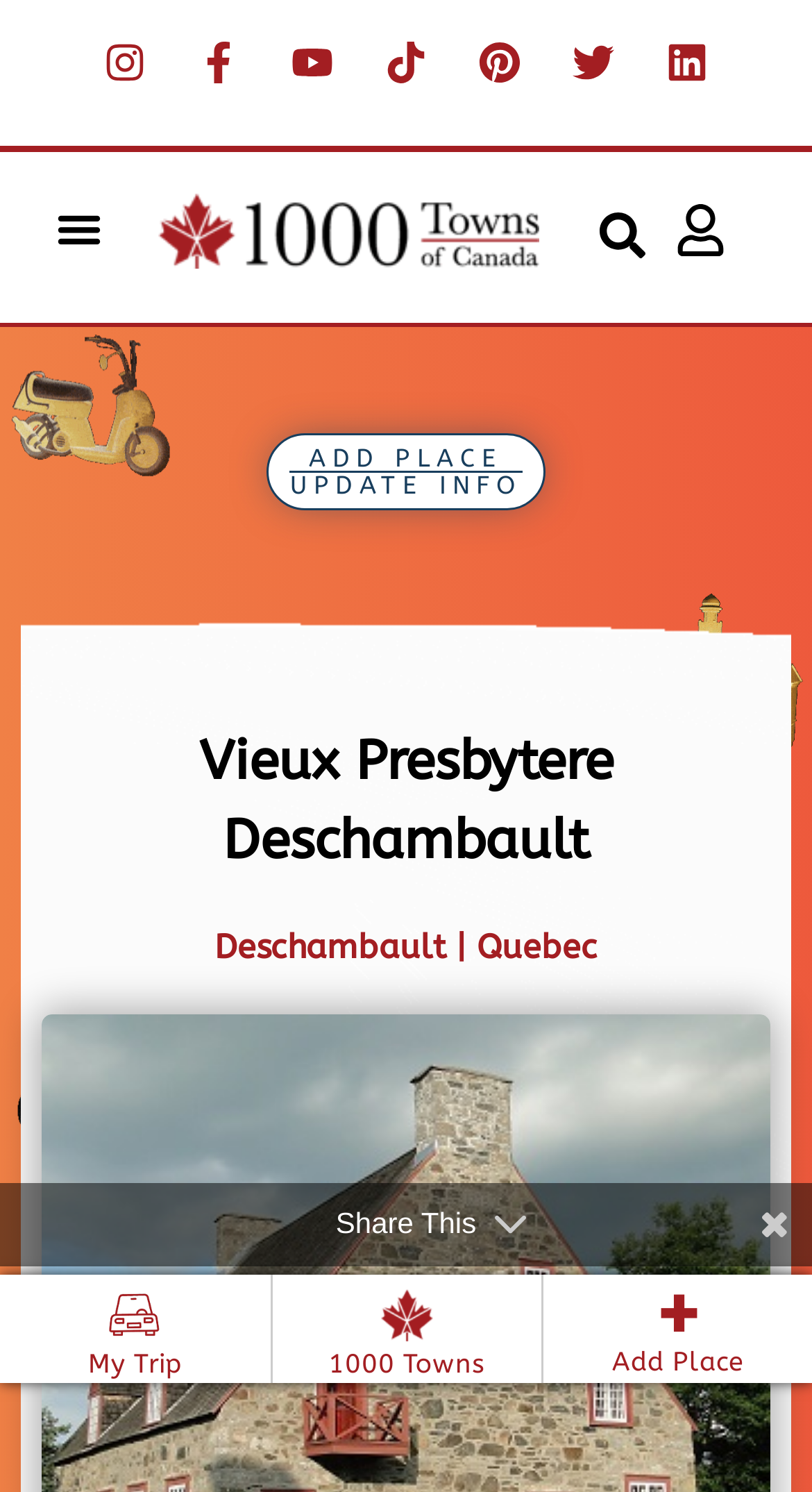What is the province of the town?
Carefully analyze the image and provide a thorough answer to the question.

I found the province of the town by looking at the link element that says 'Deschambault | Quebec'. This suggests that the town of Vieux Presbytere Deschambault is located in the province of Quebec.